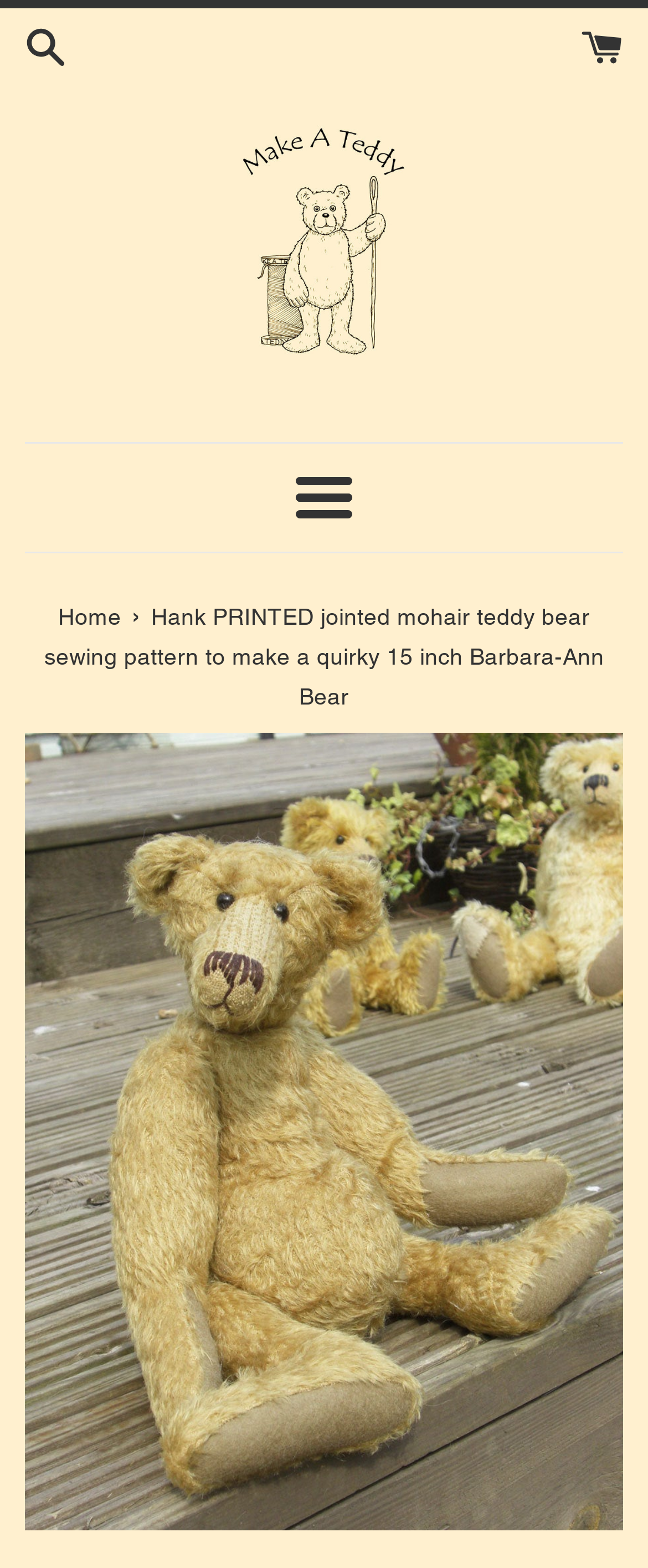Based on the element description Cart (0), identify the bounding box coordinates for the UI element. The coordinates should be in the format (top-left x, top-left y, bottom-right x, bottom-right y) and within the 0 to 1 range.

[0.897, 0.019, 0.962, 0.037]